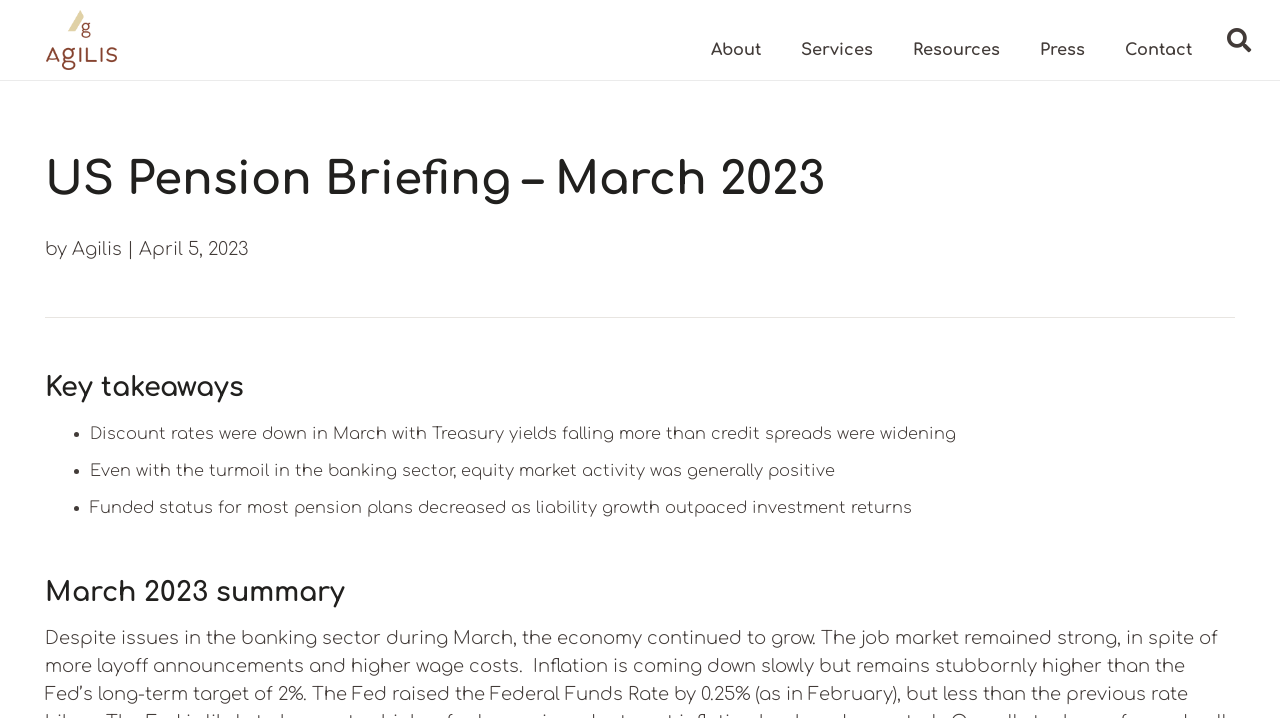Locate the bounding box coordinates of the clickable region to complete the following instruction: "go to About page."

[0.54, 0.035, 0.61, 0.104]